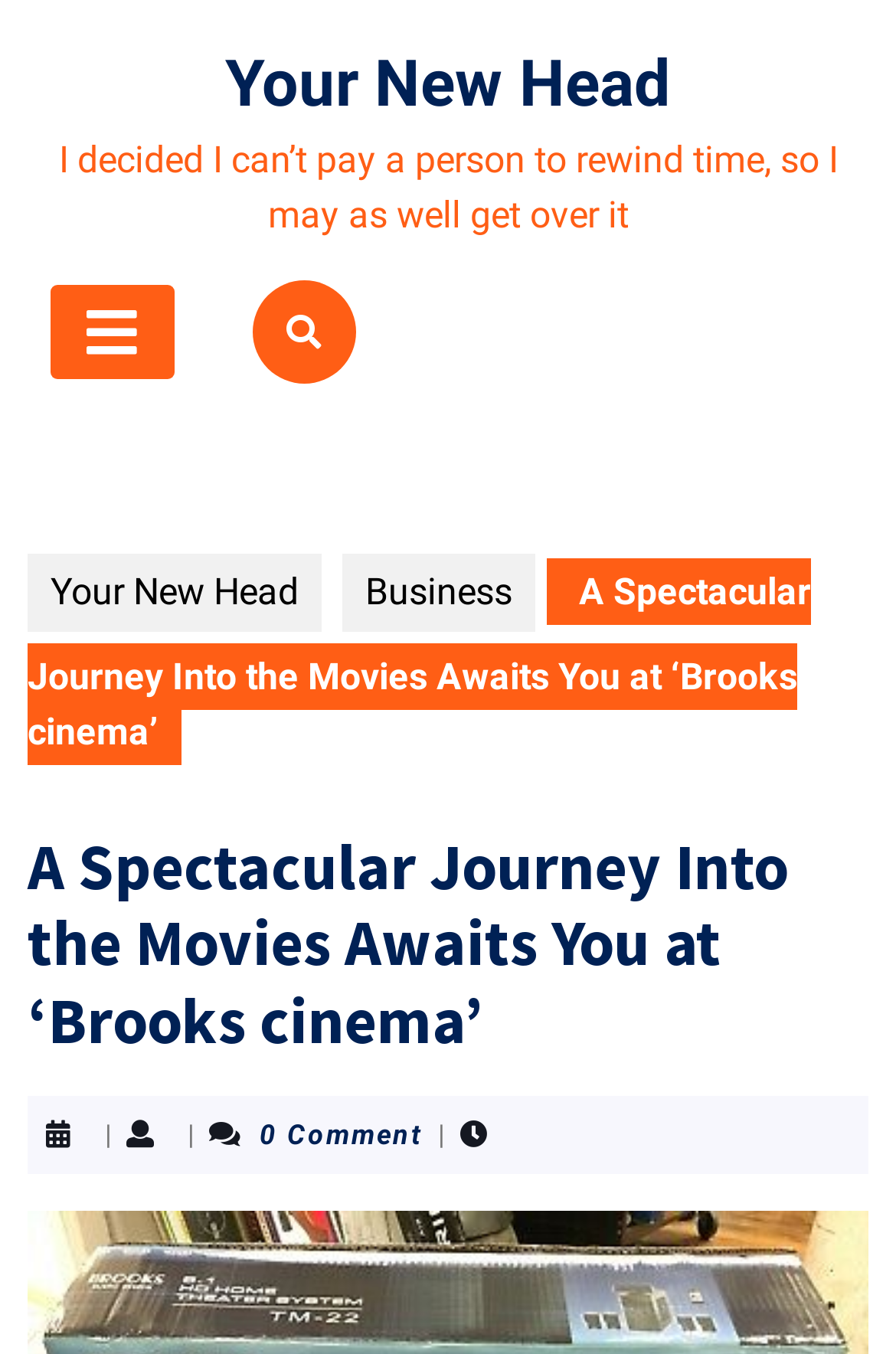Extract the heading text from the webpage.

A Spectacular Journey Into the Movies Awaits You at ‘Brooks cinema’